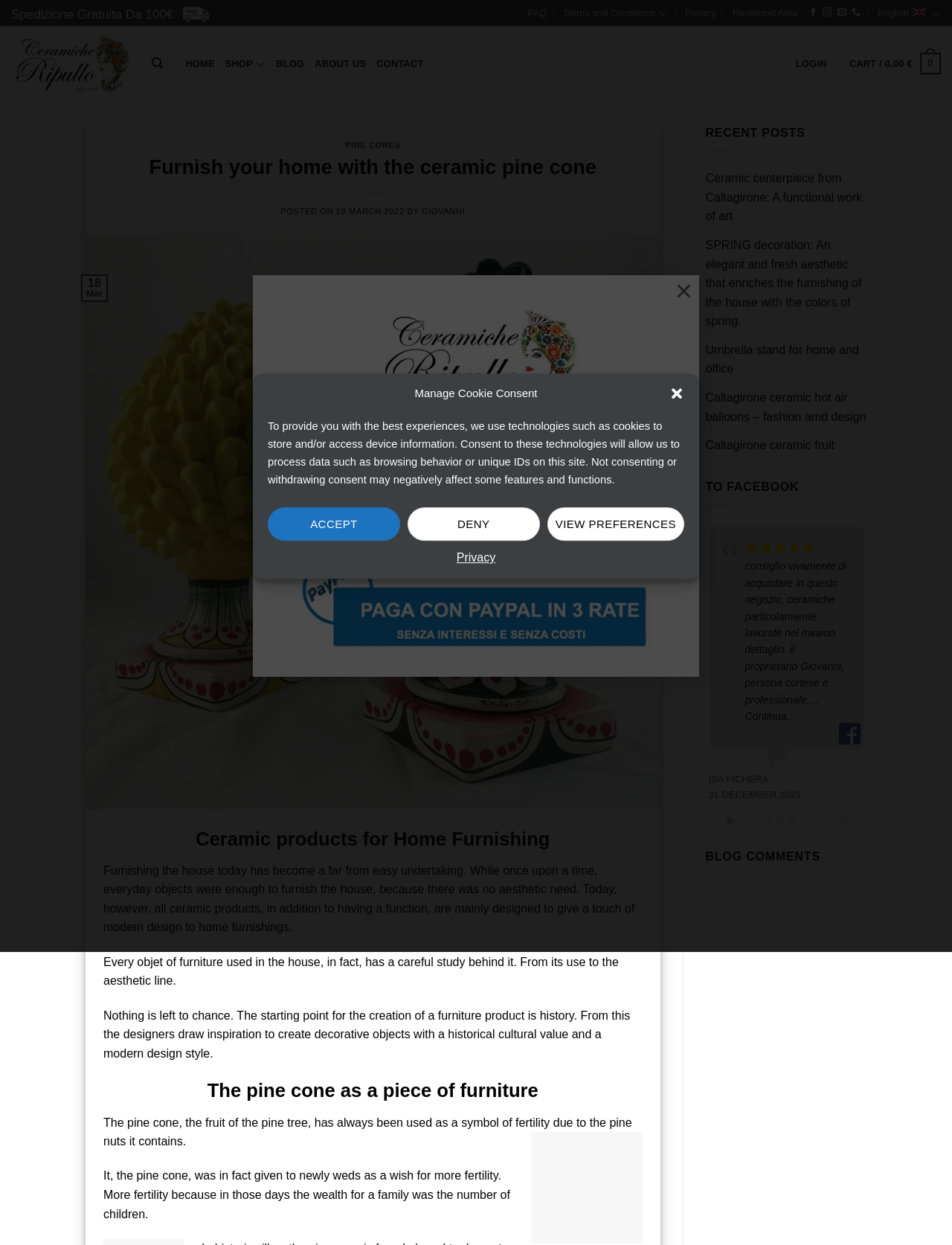What is the name of the person who wrote the blog post?
Please interpret the details in the image and answer the question thoroughly.

The webpage mentions that the blog post was written by Giovanni, as indicated by the text 'POSTED ON 18 MARCH 2022 BY GIOVANNI'.